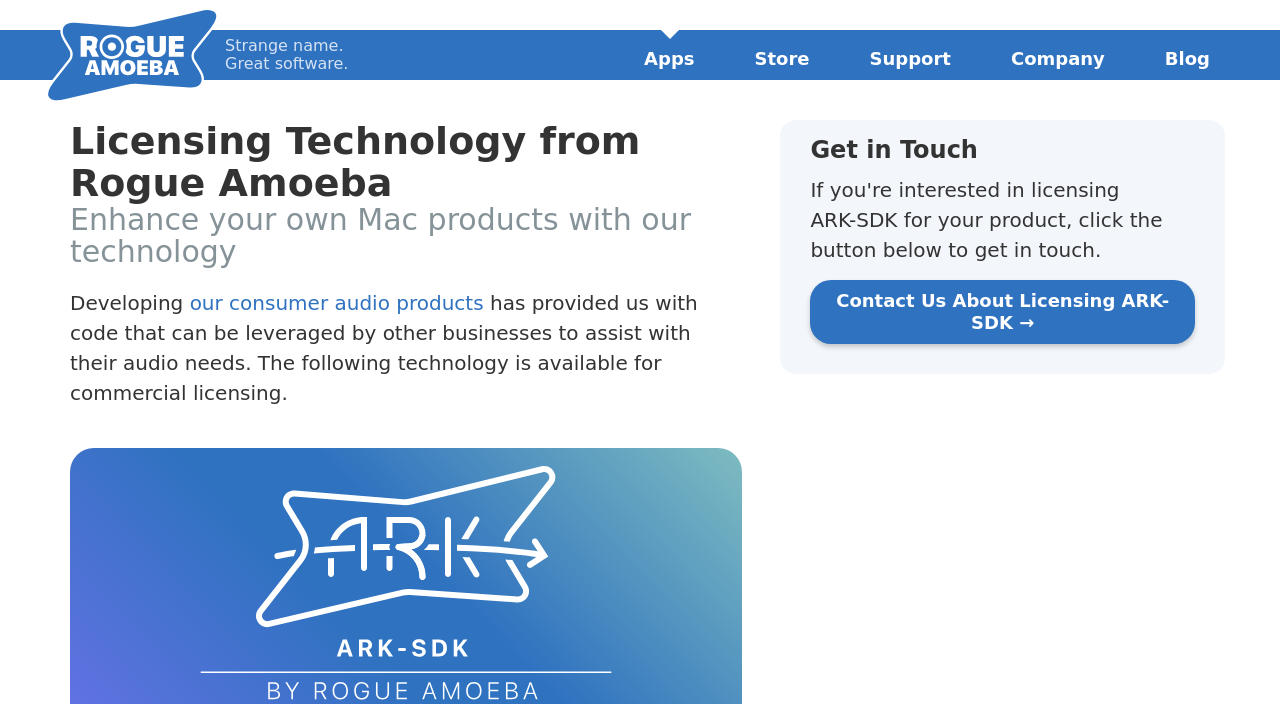Determine the bounding box coordinates for the clickable element to execute this instruction: "Contact us". Provide the coordinates as four float numbers between 0 and 1, i.e., [left, top, right, bottom].

None